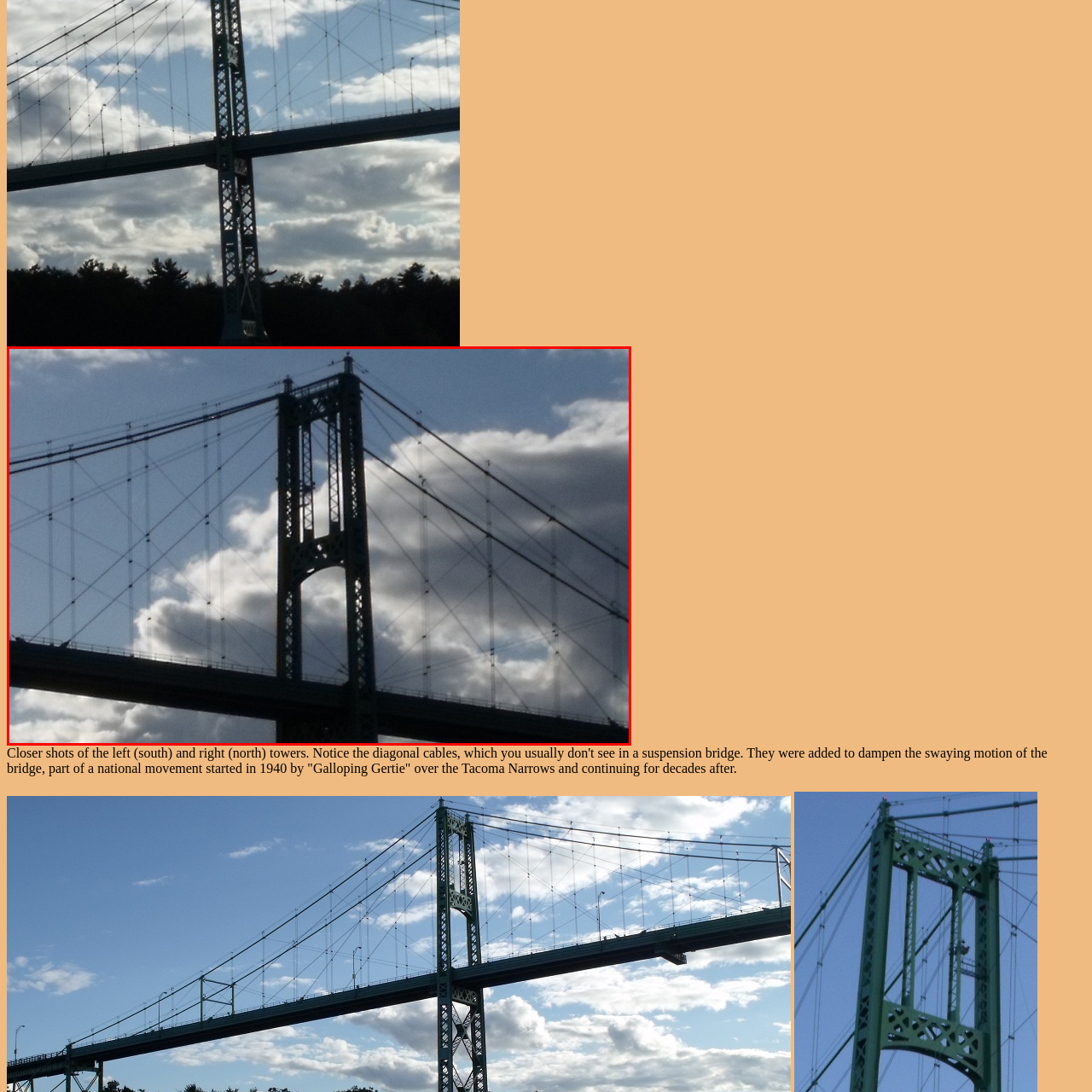Refer to the image within the red box and answer the question concisely with a single word or phrase: What is the nickname of the Tacoma Narrows Bridge?

Galloping Gertie